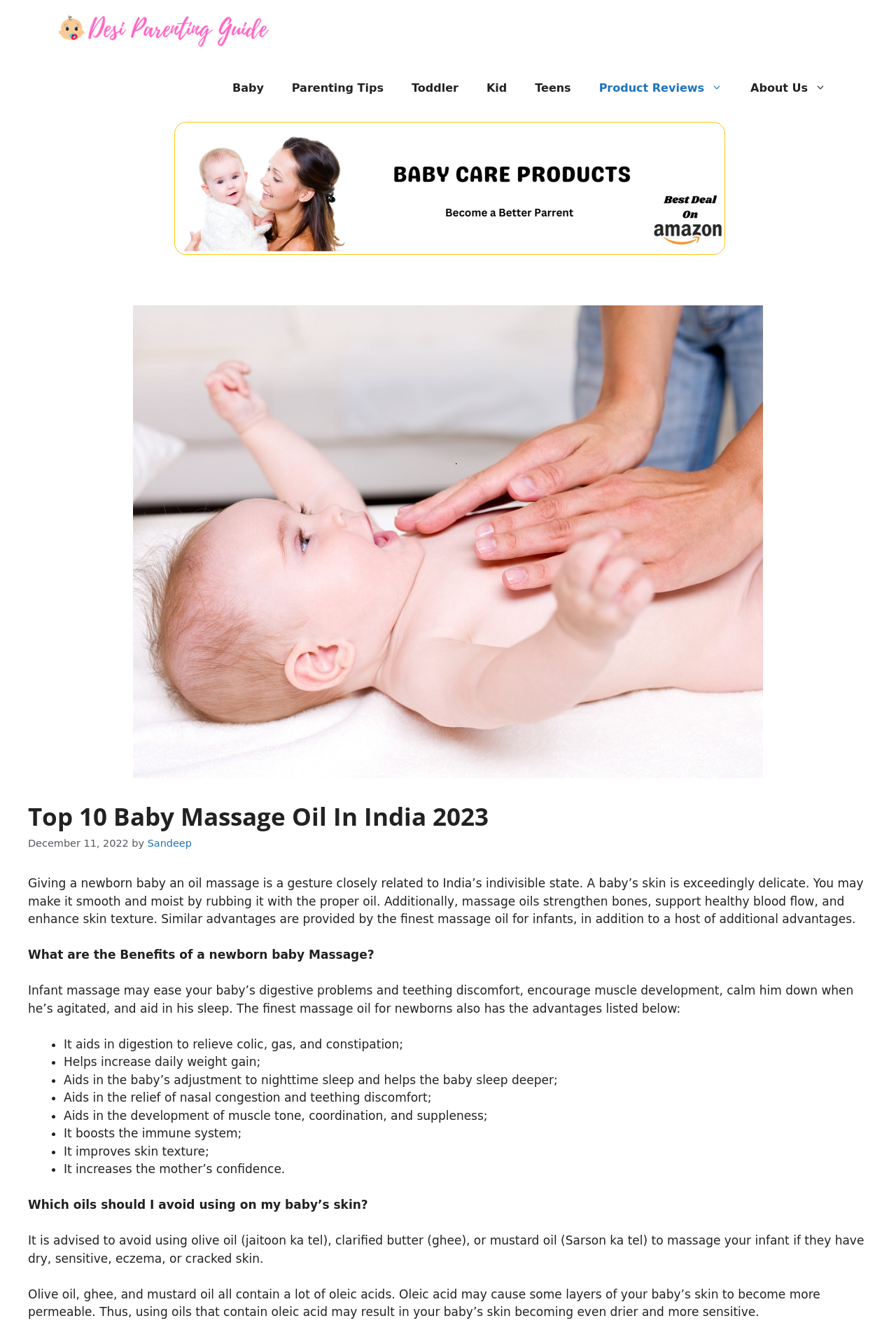Find the bounding box coordinates of the element you need to click on to perform this action: 'Click on the 'Baby' link'. The coordinates should be represented by four float values between 0 and 1, in the format [left, top, right, bottom].

[0.244, 0.044, 0.31, 0.089]